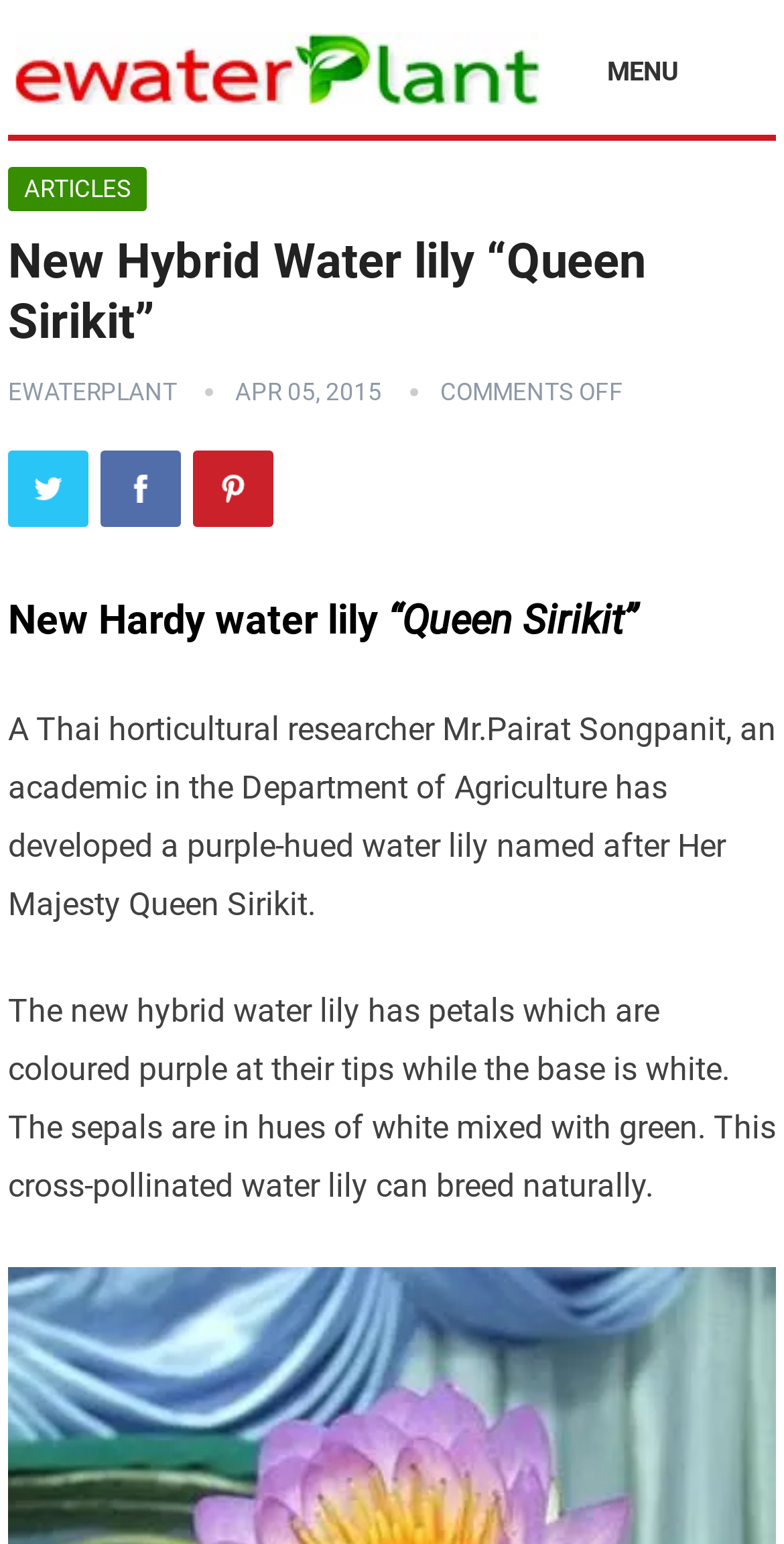Refer to the screenshot and answer the following question in detail:
How many social media links are there?

There are three social media links: Twitter, Facebook, and Pinterest, each with an image icon.